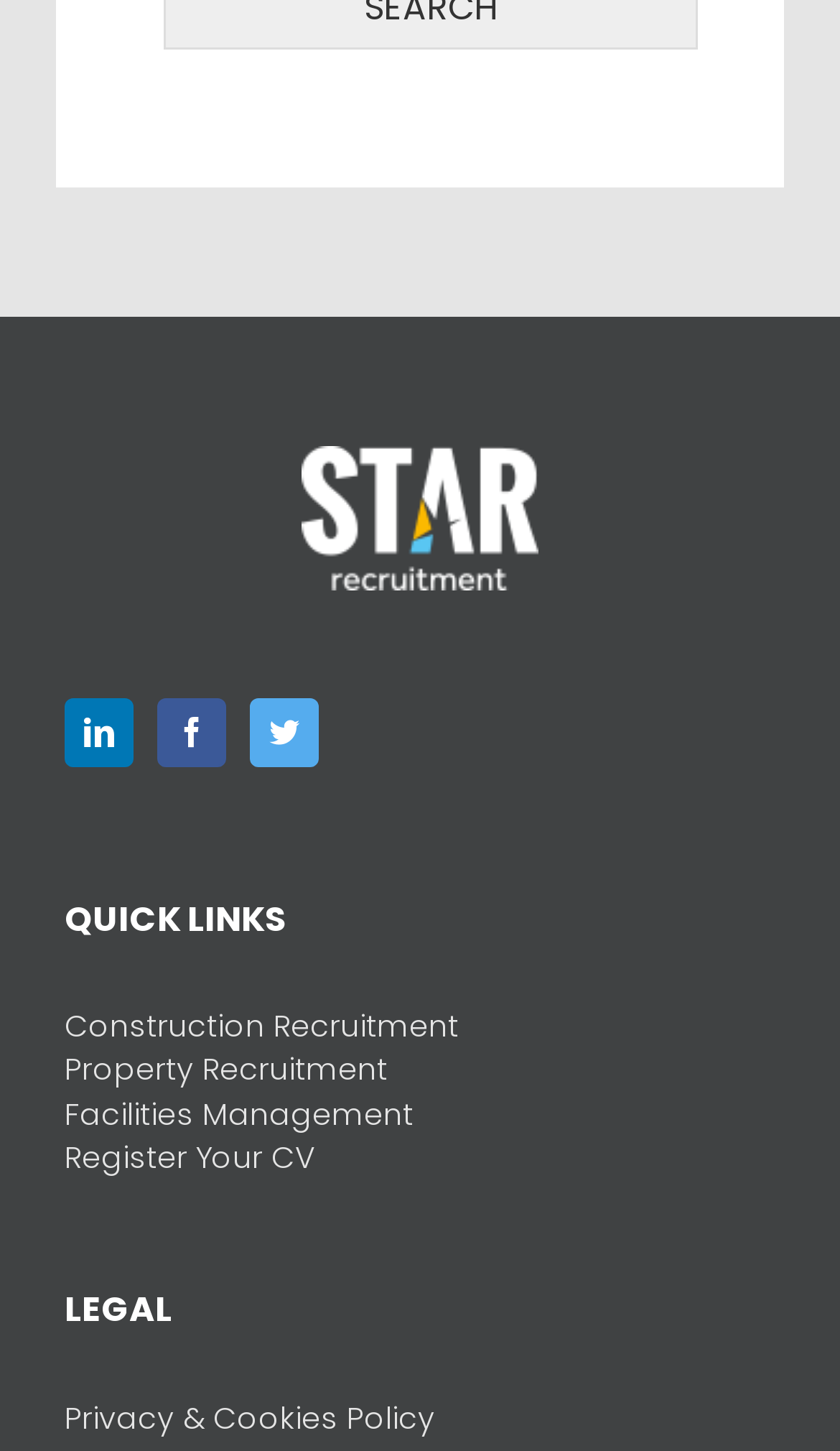Given the description aria-label="Facebook" title="Facebook", predict the bounding box coordinates of the UI element. Ensure the coordinates are in the format (top-left x, top-left y, bottom-right x, bottom-right y) and all values are between 0 and 1.

[0.187, 0.481, 0.269, 0.528]